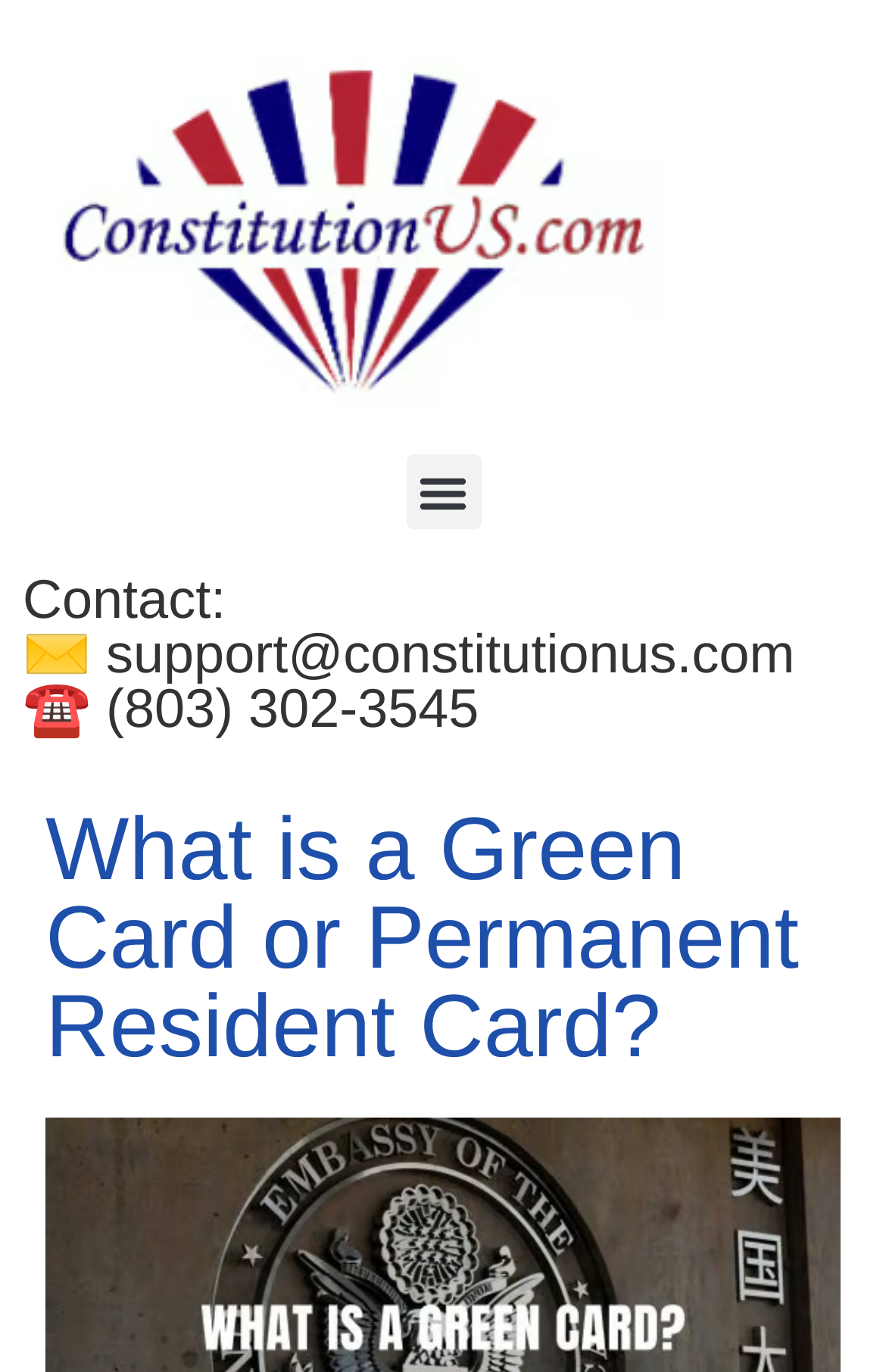Using the information in the image, give a detailed answer to the following question: What is the main topic of the webpage?

The webpage has a heading element with the text 'What is a Green Card or Permanent Resident Card?', which suggests that the main topic of the webpage is related to Green Cards or Permanent Resident Cards.